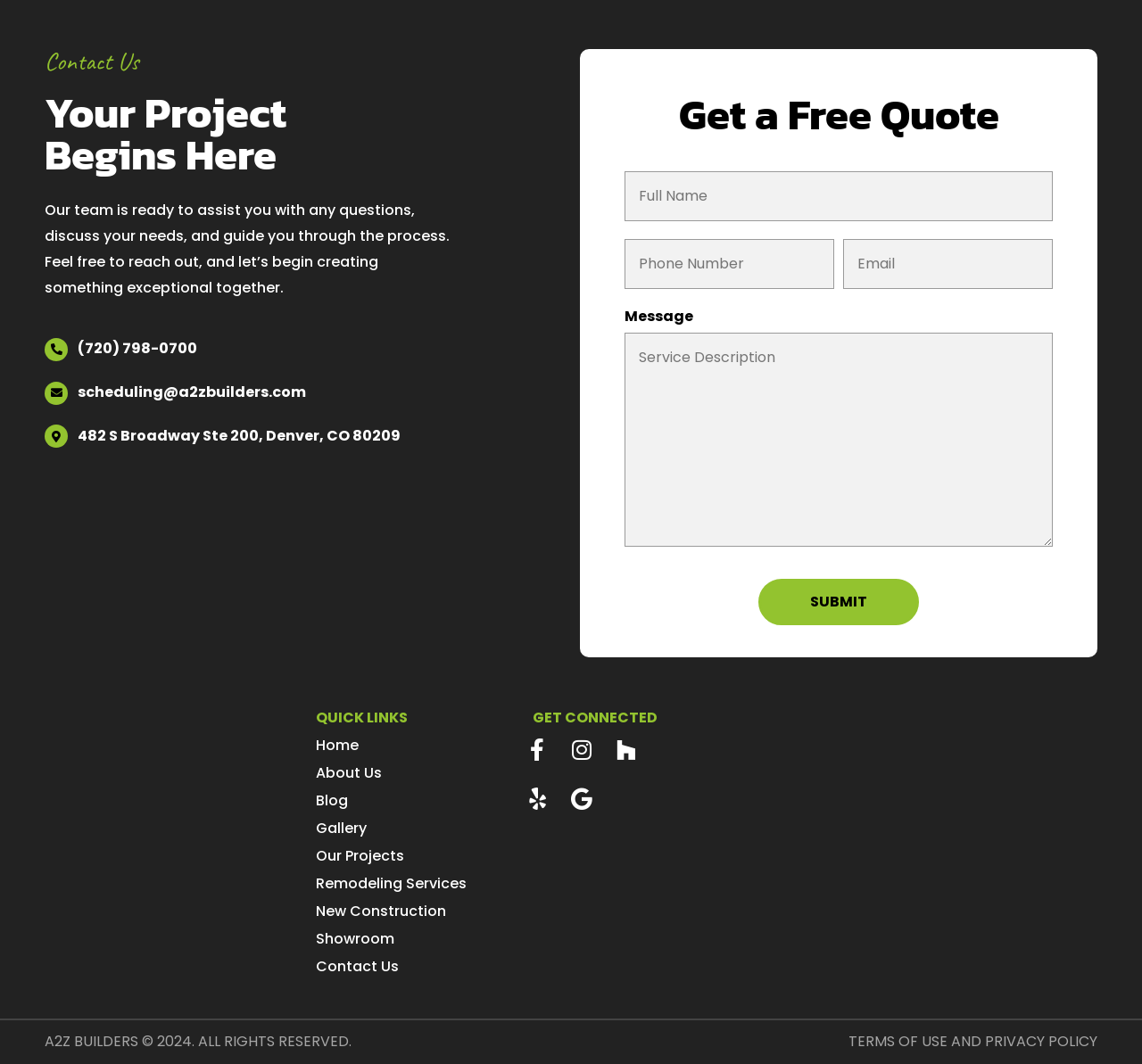Please identify the bounding box coordinates of the clickable region that I should interact with to perform the following instruction: "Click the 'Contact Us' link". The coordinates should be expressed as four float numbers between 0 and 1, i.e., [left, top, right, bottom].

[0.039, 0.043, 0.122, 0.072]